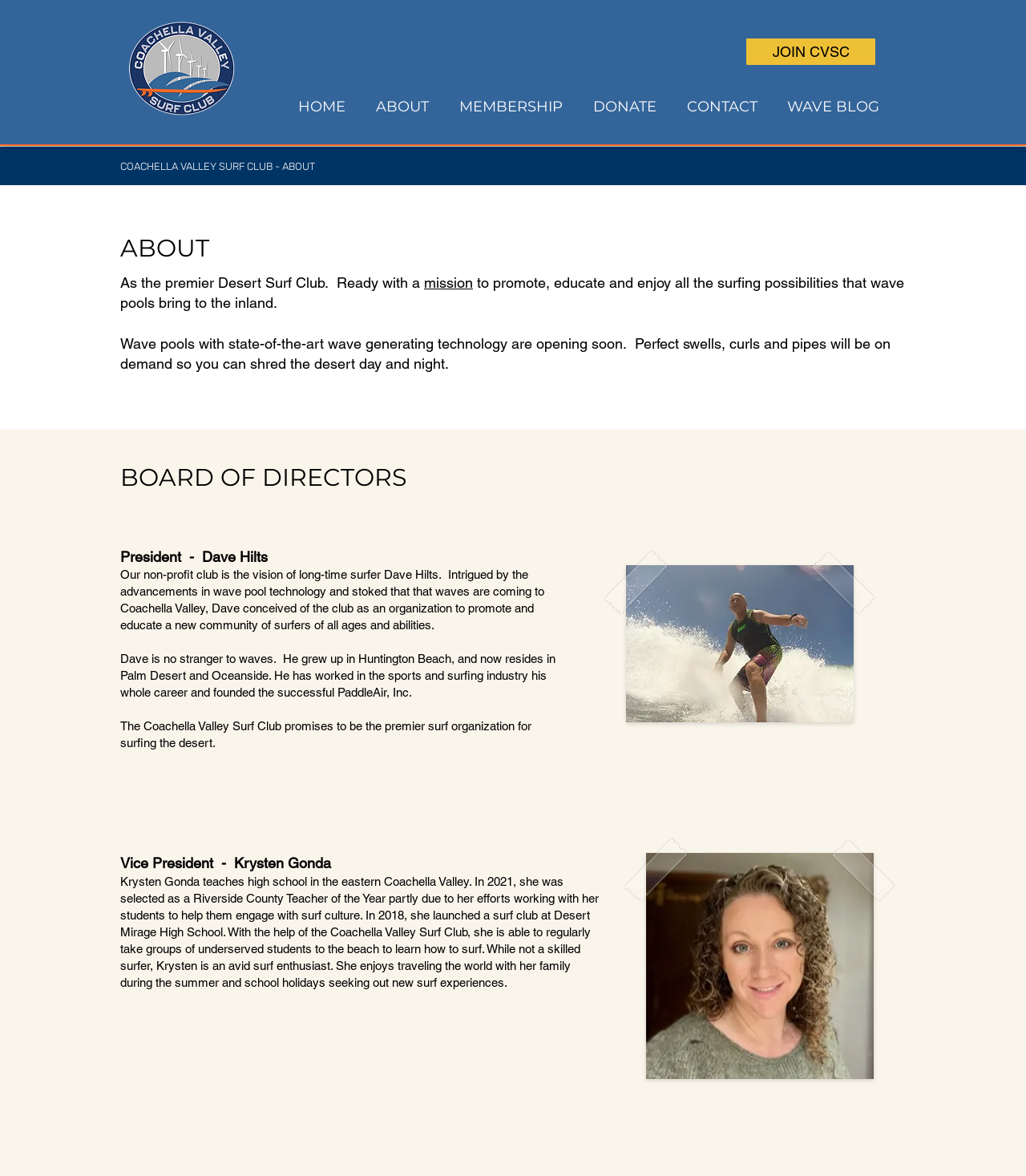Identify the bounding box coordinates of the clickable region required to complete the instruction: "Learn about the board of directors". The coordinates should be given as four float numbers within the range of 0 and 1, i.e., [left, top, right, bottom].

[0.117, 0.393, 0.469, 0.419]